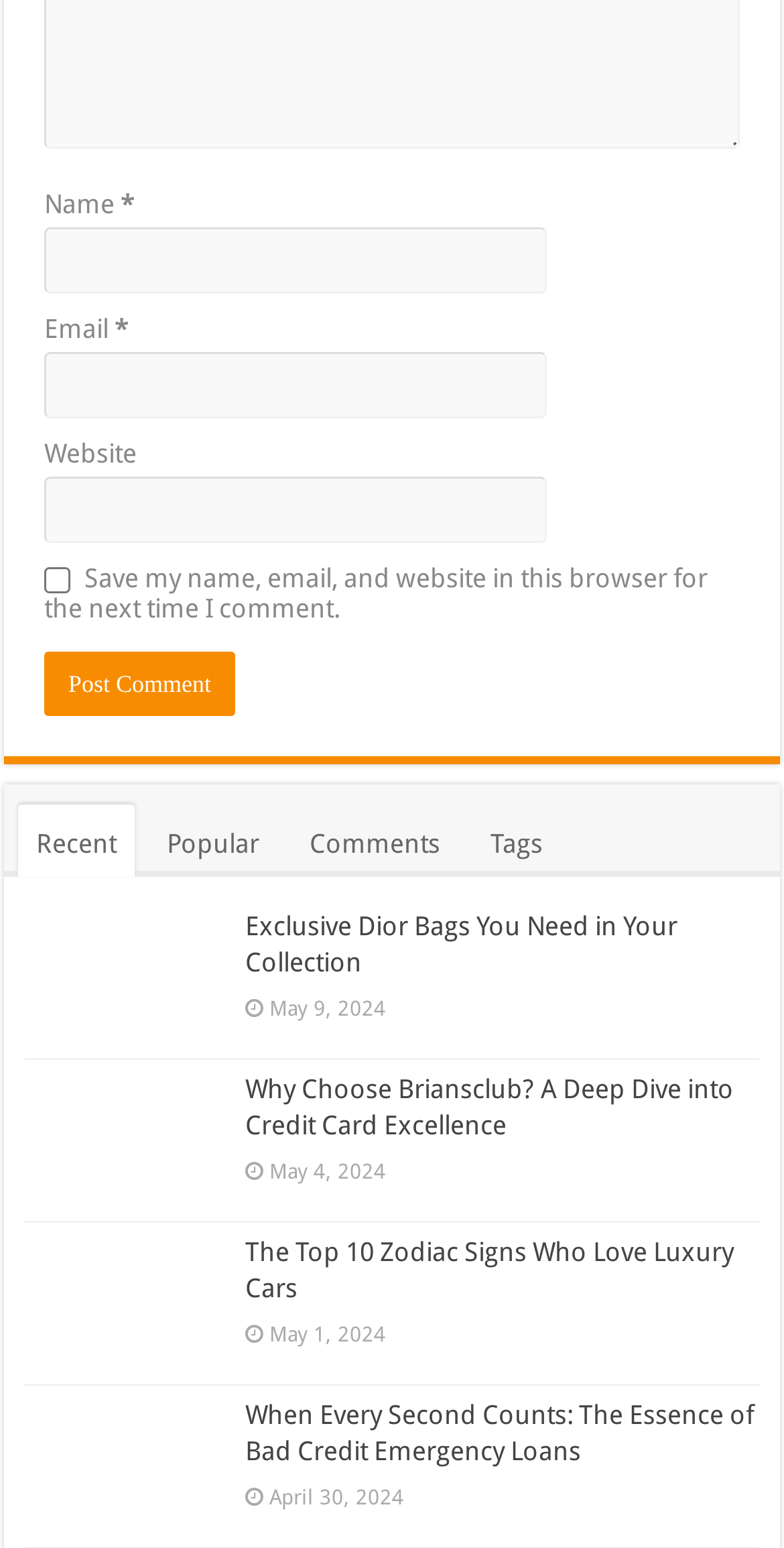What is the date of the latest article?
Examine the image and provide an in-depth answer to the question.

I looked at the dates of the articles and found that the latest one is 'Exclusive Dior Bags You Need in Your Collection' which has a date of May 9, 2024.